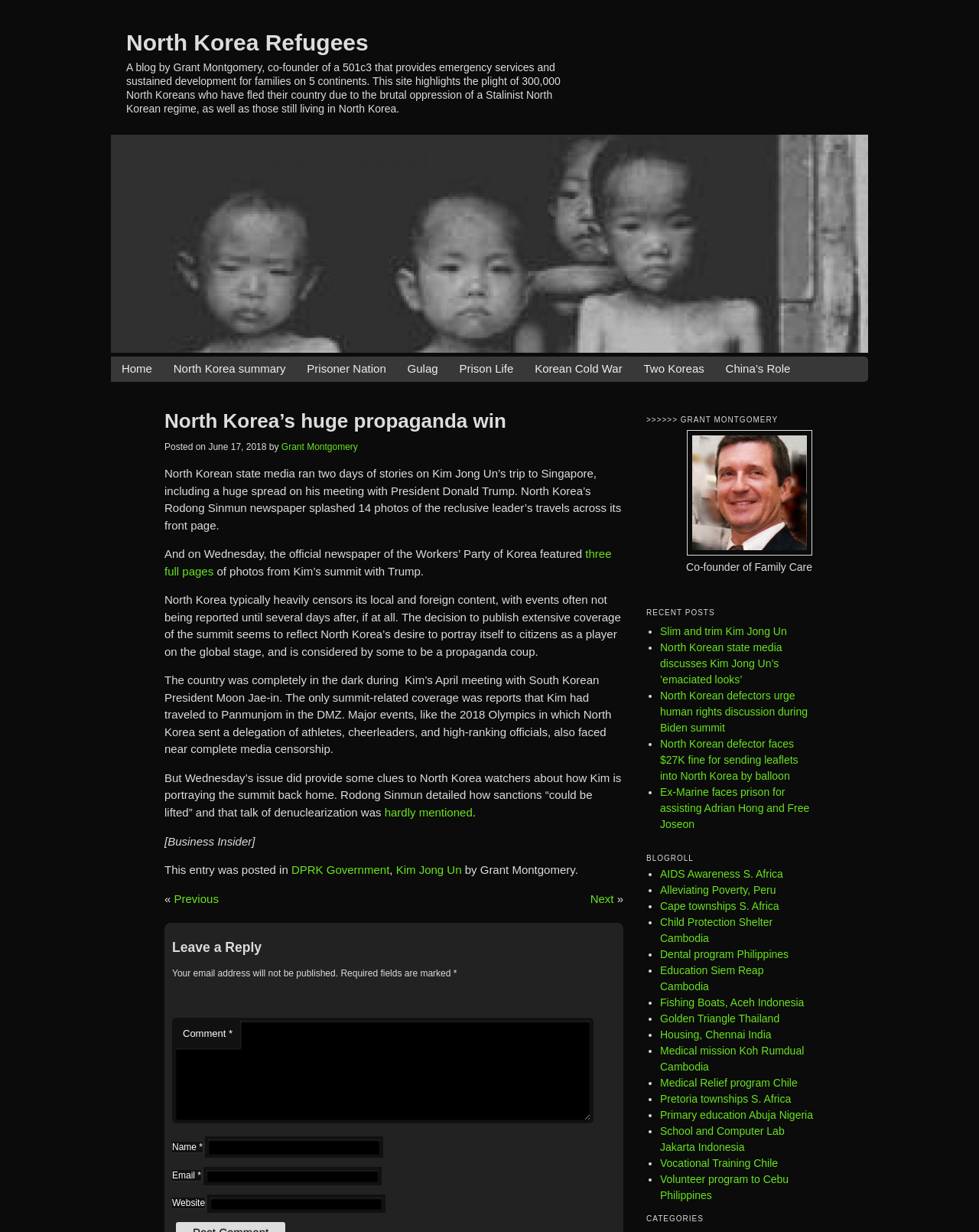What is the purpose of the 'Leave a Reply' section?
Answer with a single word or short phrase according to what you see in the image.

To comment on the blog post